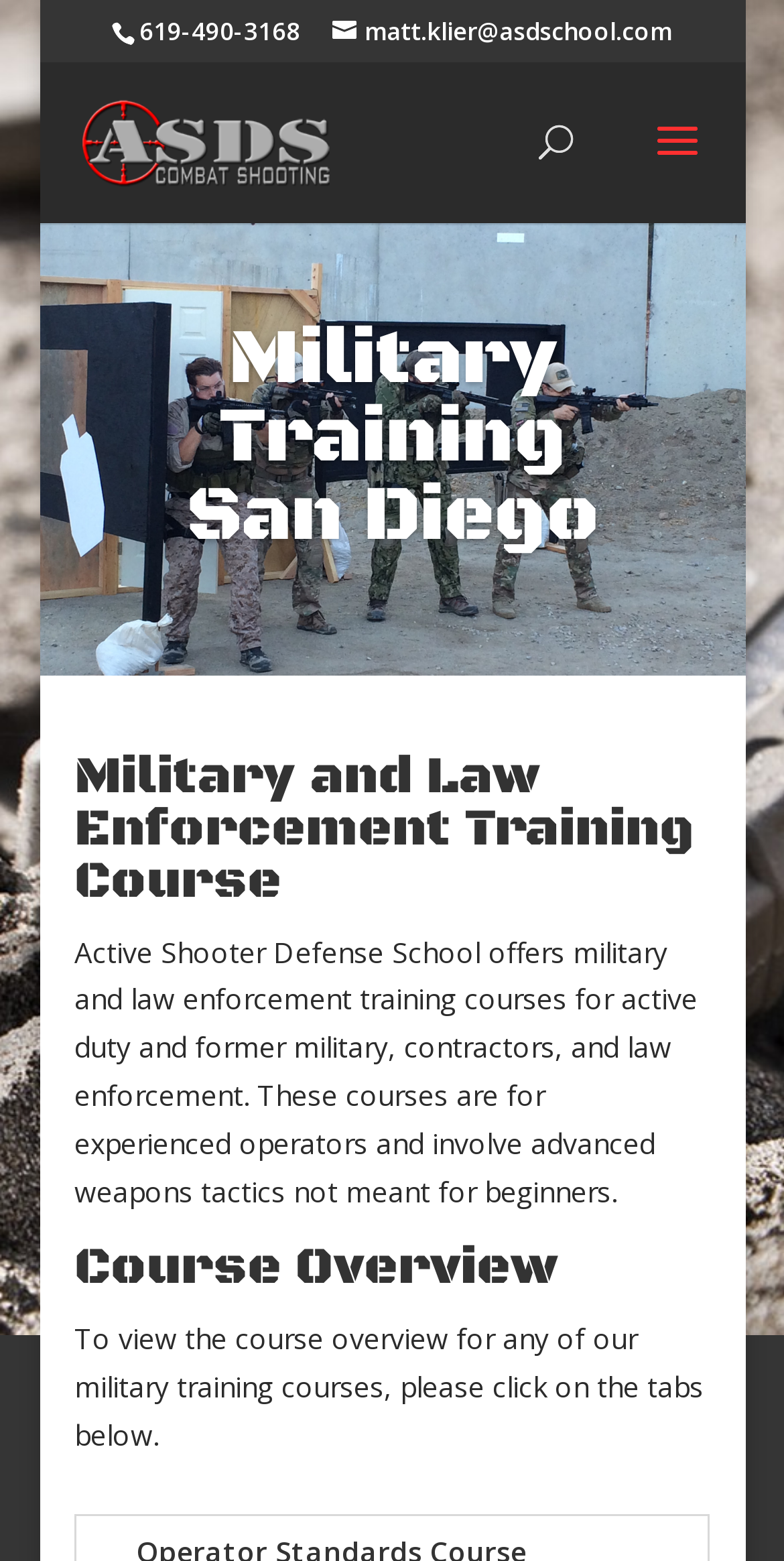What is the name of the school?
Refer to the screenshot and answer in one word or phrase.

Active Shooter Defense School